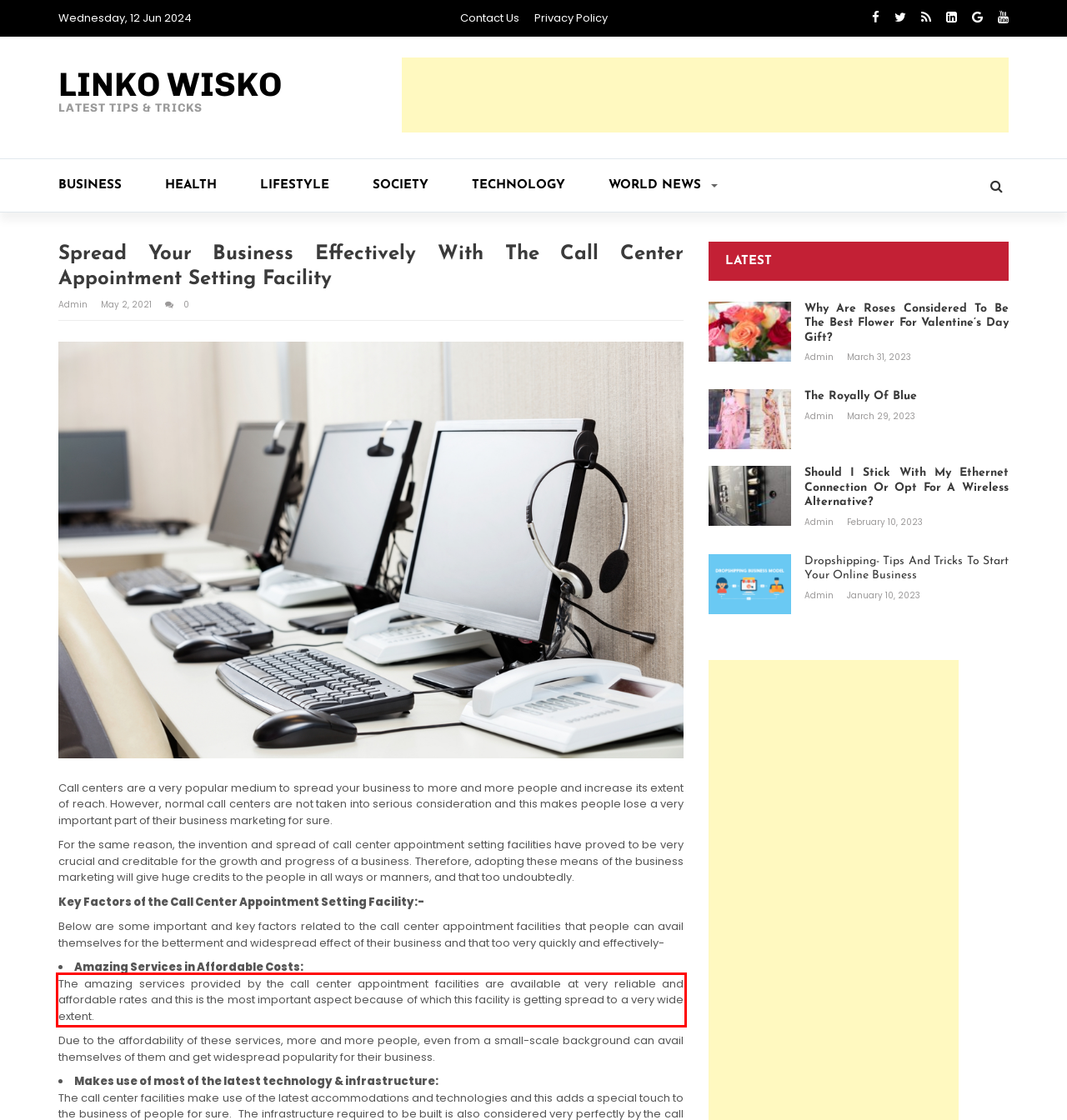Identify the text inside the red bounding box in the provided webpage screenshot and transcribe it.

The amazing services provided by the call center appointment facilities are available at very reliable and affordable rates and this is the most important aspect because of which this facility is getting spread to a very wide extent.